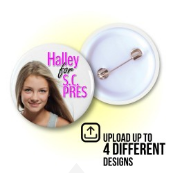What is the purpose of the button?
Using the image as a reference, answer with just one word or a short phrase.

Accessory